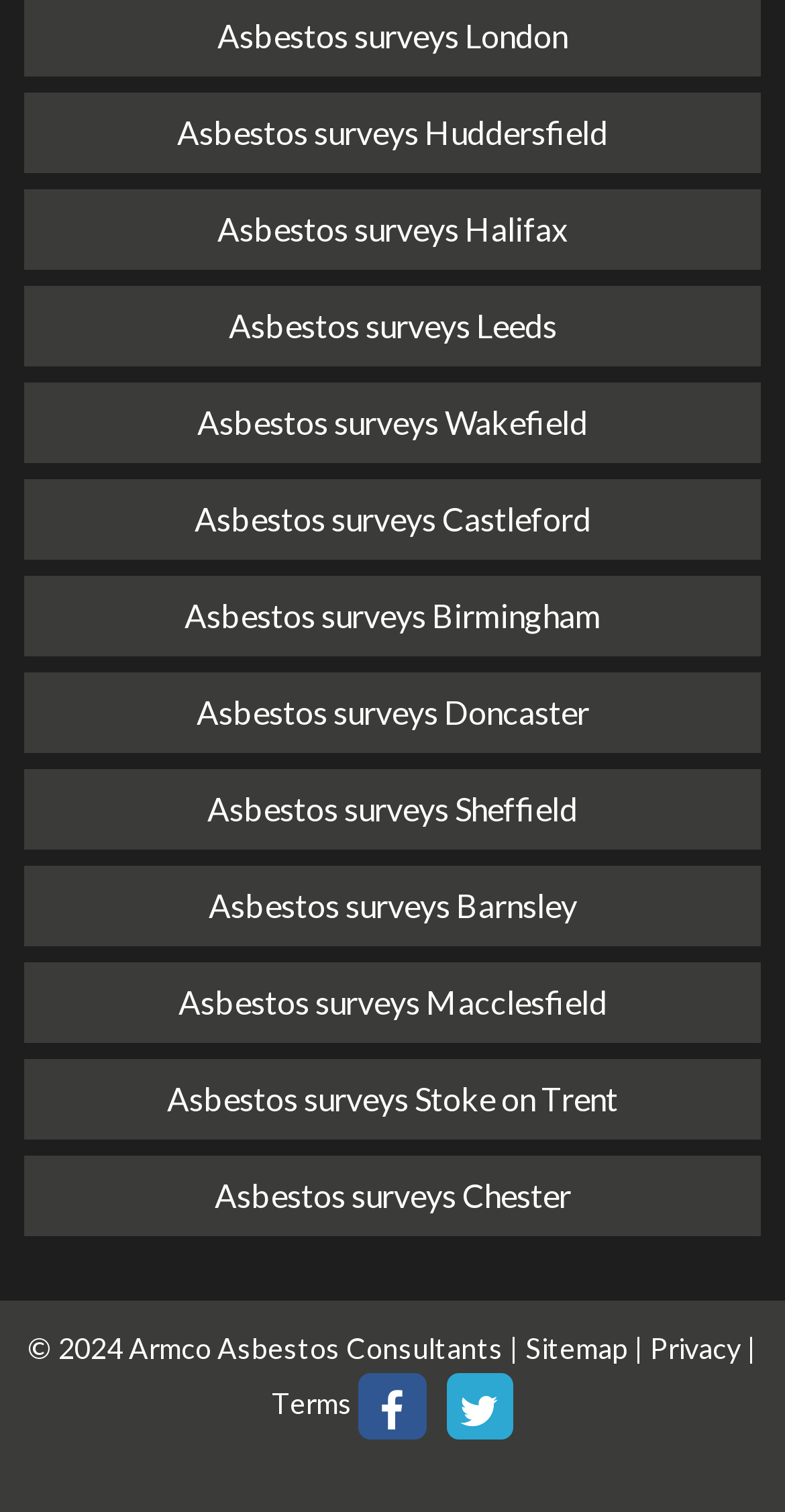What is the company name mentioned at the bottom?
Please answer the question with a detailed response using the information from the screenshot.

I found the company name 'Armco Asbestos Consultants' at the bottom of the webpage, specifically in the static text element with bounding box coordinates [0.036, 0.88, 0.669, 0.903].